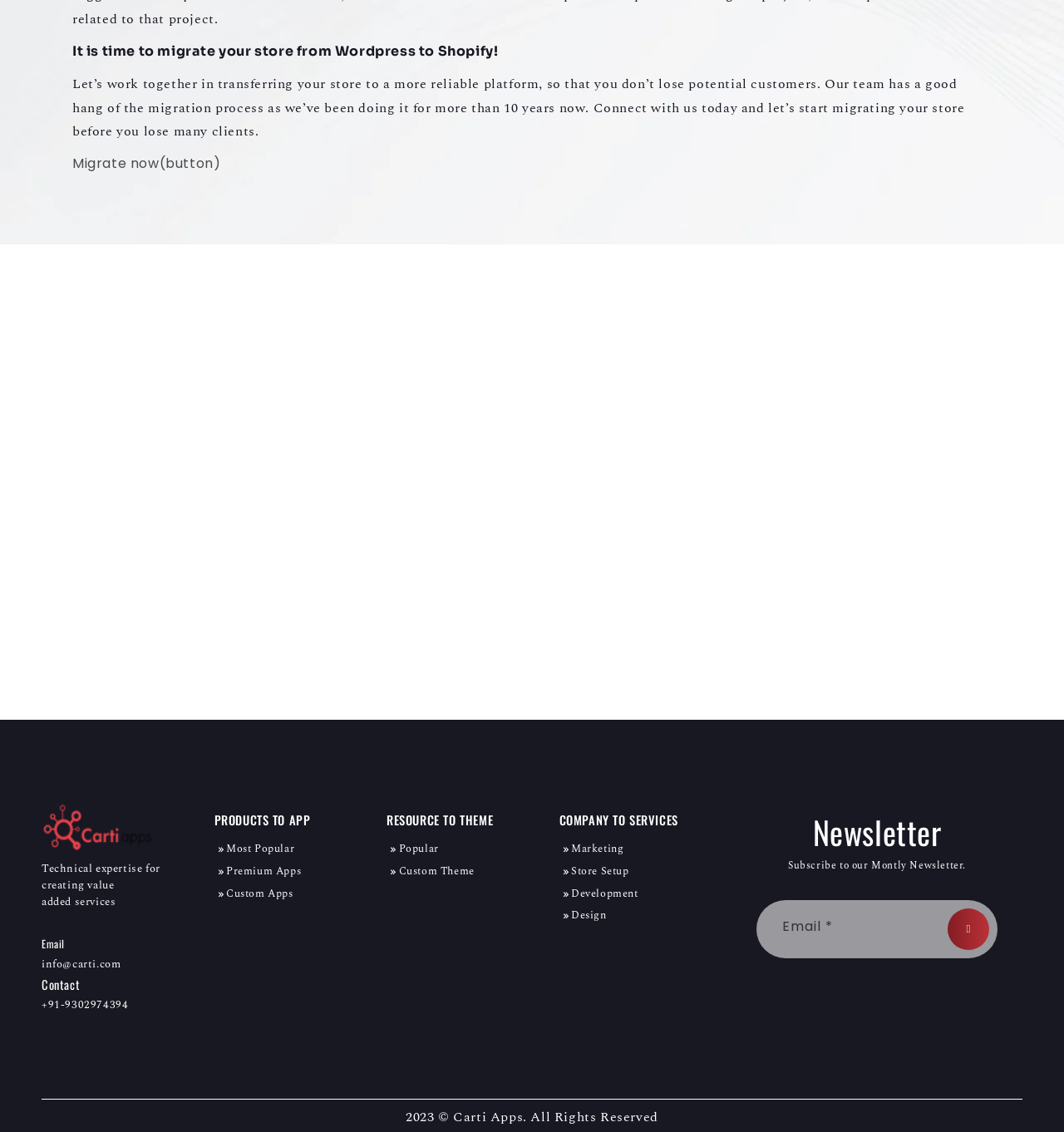What is the phone number of the company?
Based on the content of the image, thoroughly explain and answer the question.

The company's phone number can be found at the bottom of the webpage, where it says 'Contact' followed by the phone number '+91-9302974394'.